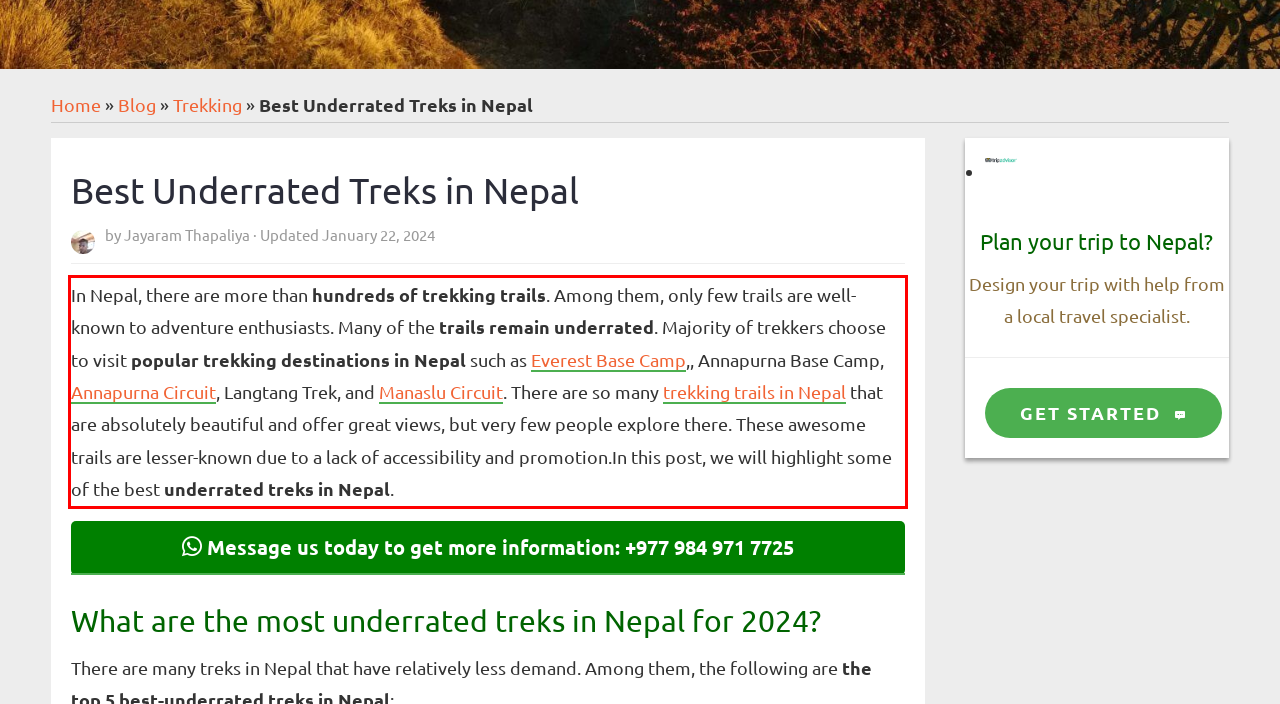You have a webpage screenshot with a red rectangle surrounding a UI element. Extract the text content from within this red bounding box.

In Nepal, there are more than hundreds of trekking trails. Among them, only few trails are well-known to adventure enthusiasts. Many of the trails remain underrated. Majority of trekkers choose to visit popular trekking destinations in Nepal such as Everest Base Camp,, Annapurna Base Camp, Annapurna Circuit, Langtang Trek, and Manaslu Circuit. There are so many trekking trails in Nepal that are absolutely beautiful and offer great views, but very few people explore there. These awesome trails are lesser-known due to a lack of accessibility and promotion.In this post, we will highlight some of the best underrated treks in Nepal.